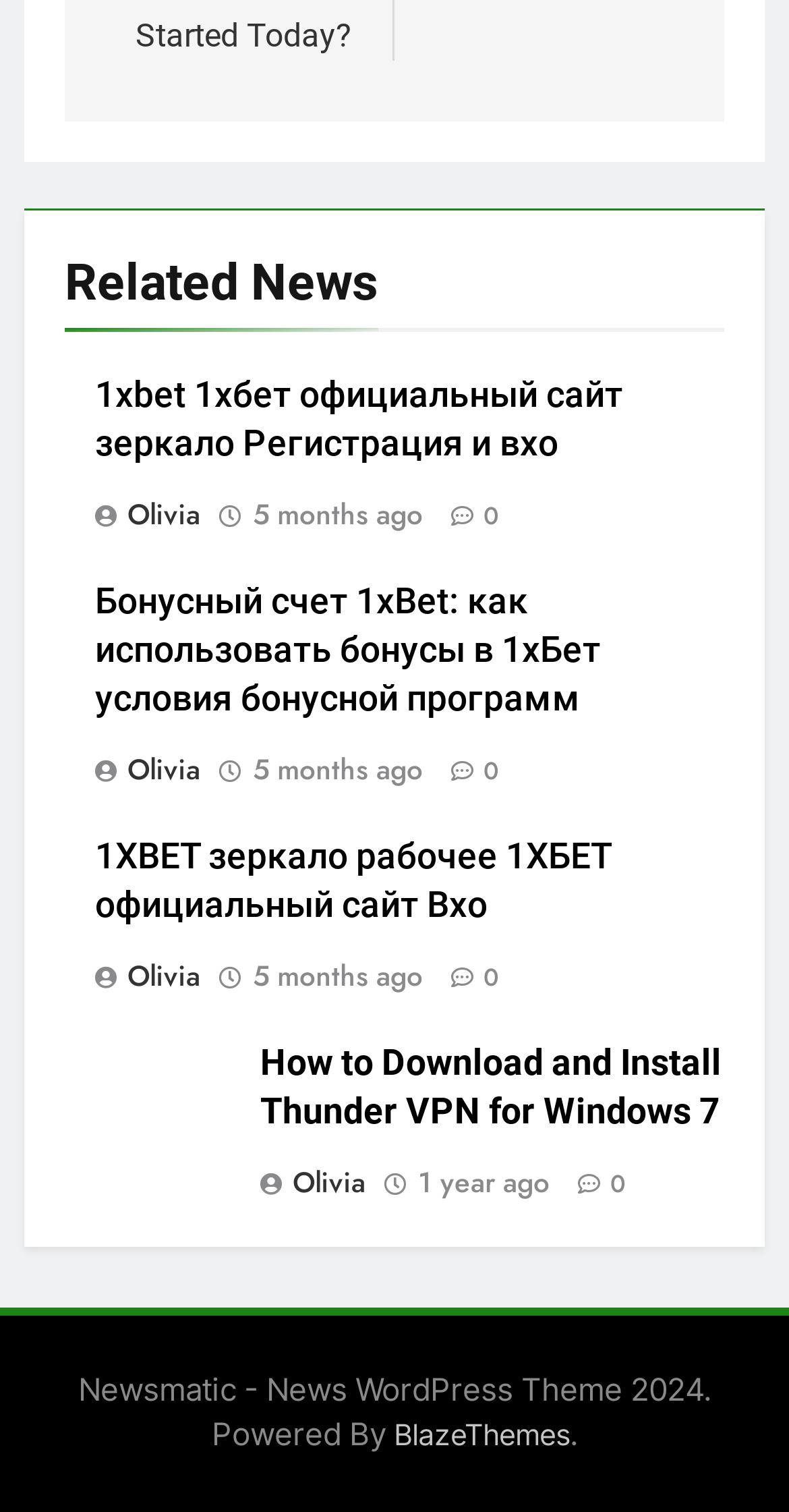How many articles are on this webpage?
Look at the screenshot and respond with a single word or phrase.

4